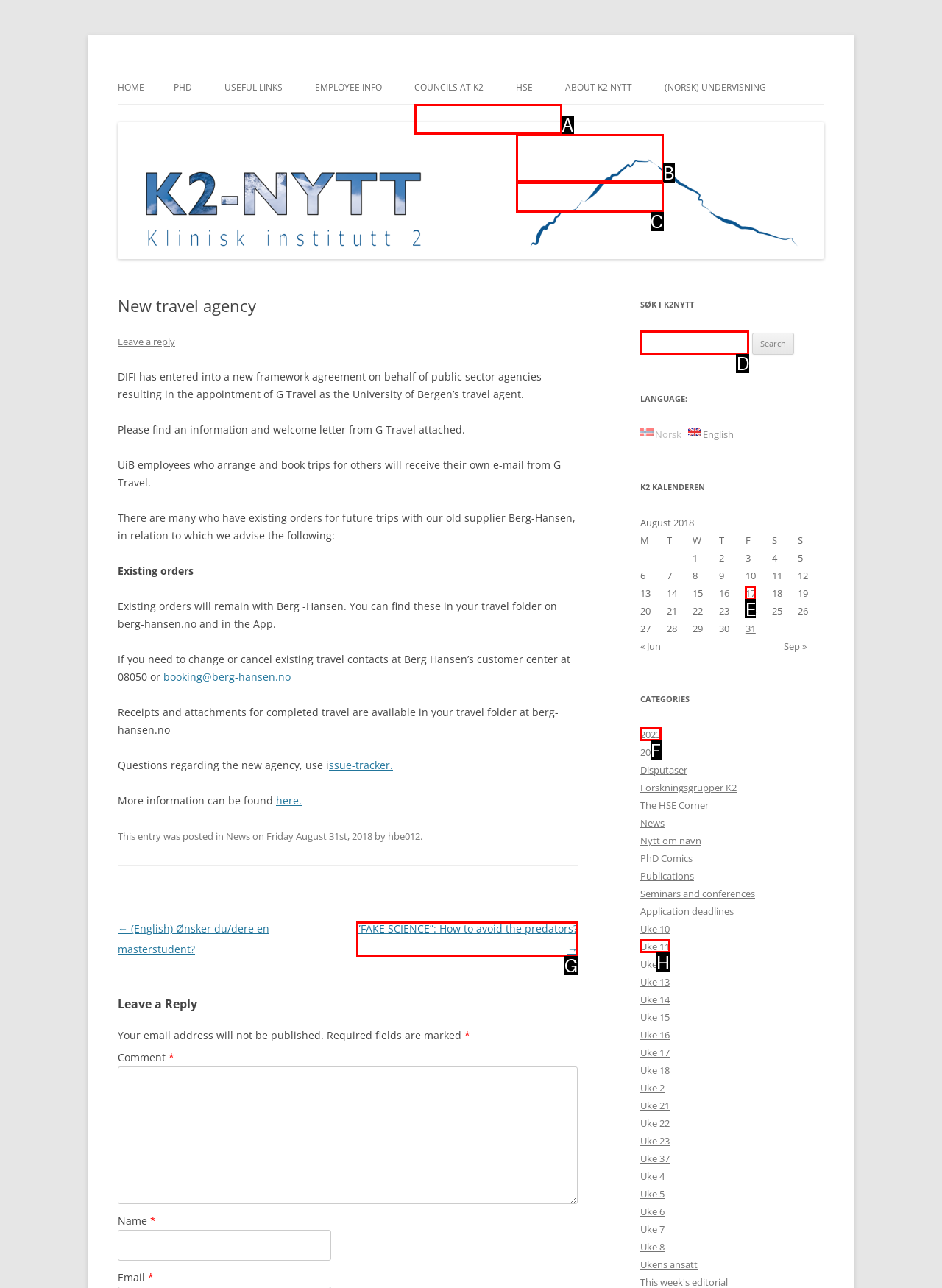Choose the letter of the UI element necessary for this task: Search for something
Answer with the correct letter.

D